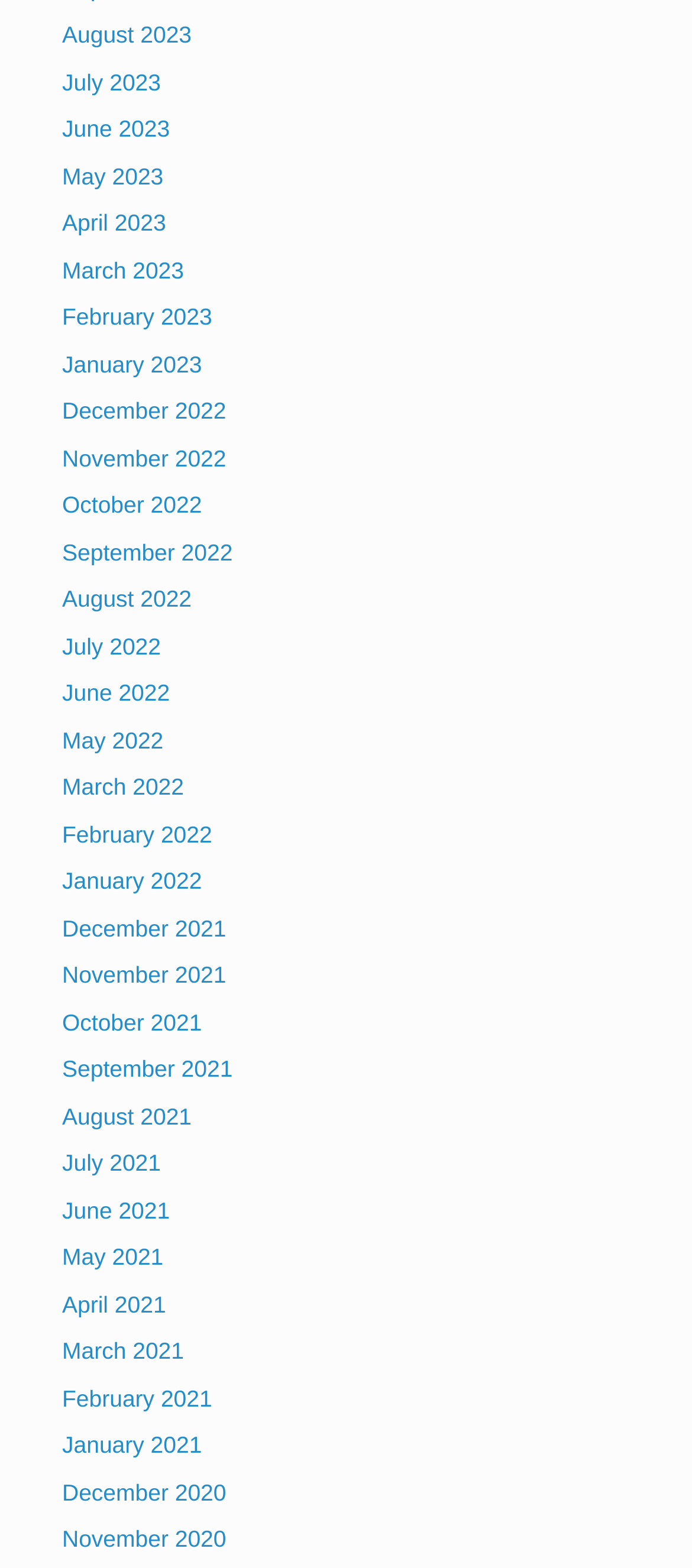What is the earliest month listed on the webpage?
Respond with a short answer, either a single word or a phrase, based on the image.

December 2020